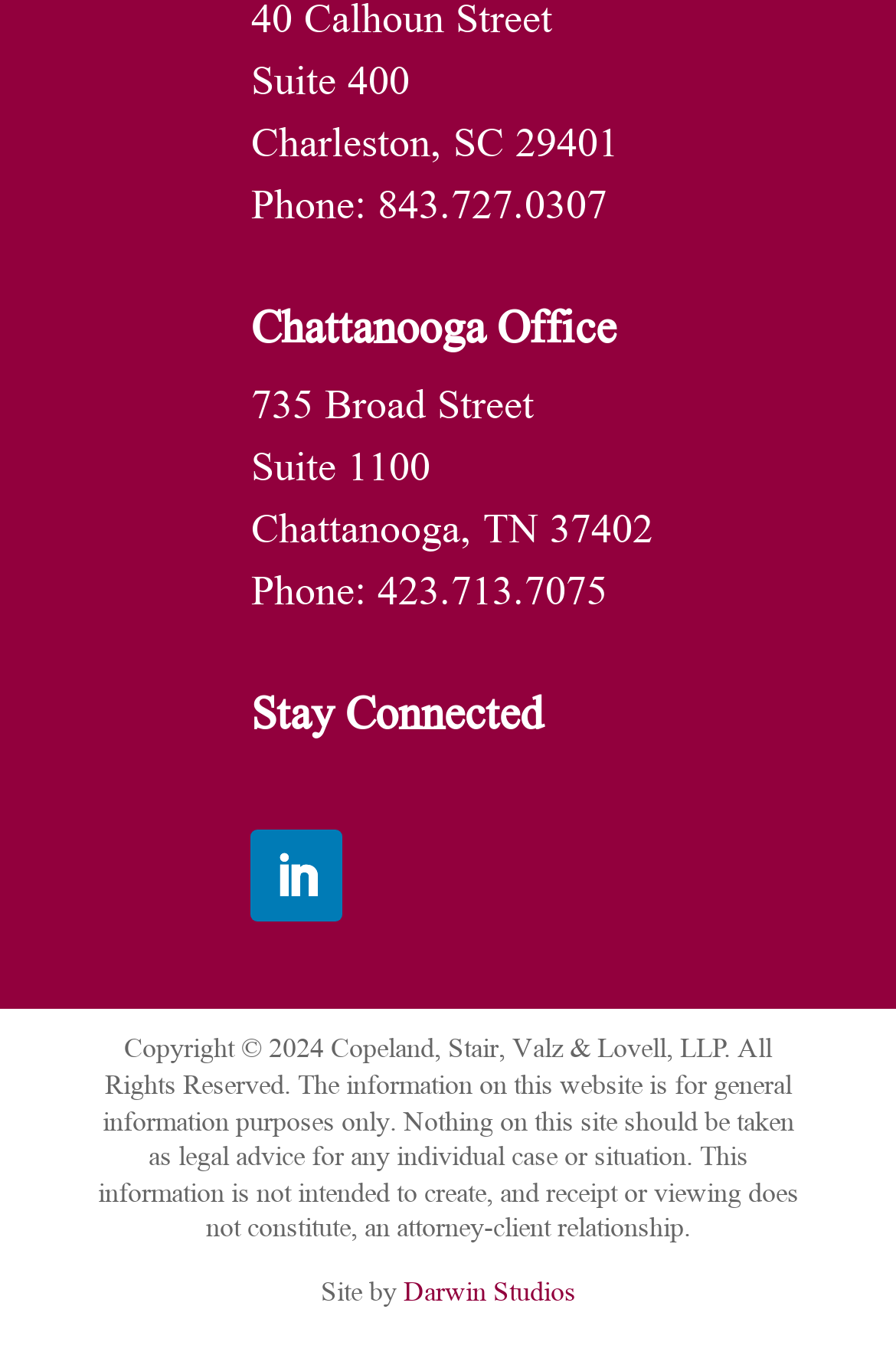Specify the bounding box coordinates (top-left x, top-left y, bottom-right x, bottom-right y) of the UI element in the screenshot that matches this description: Darwin Studios

[0.45, 0.936, 0.642, 0.958]